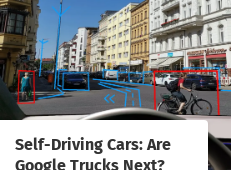What is the mode of transportation depicted in the image?
Based on the image, answer the question with as much detail as possible.

The image captures a driver's perspective from inside a vehicle, and also shows a cyclist navigating the street, indicating that both cars and bicycles are modes of transportation depicted in the image.